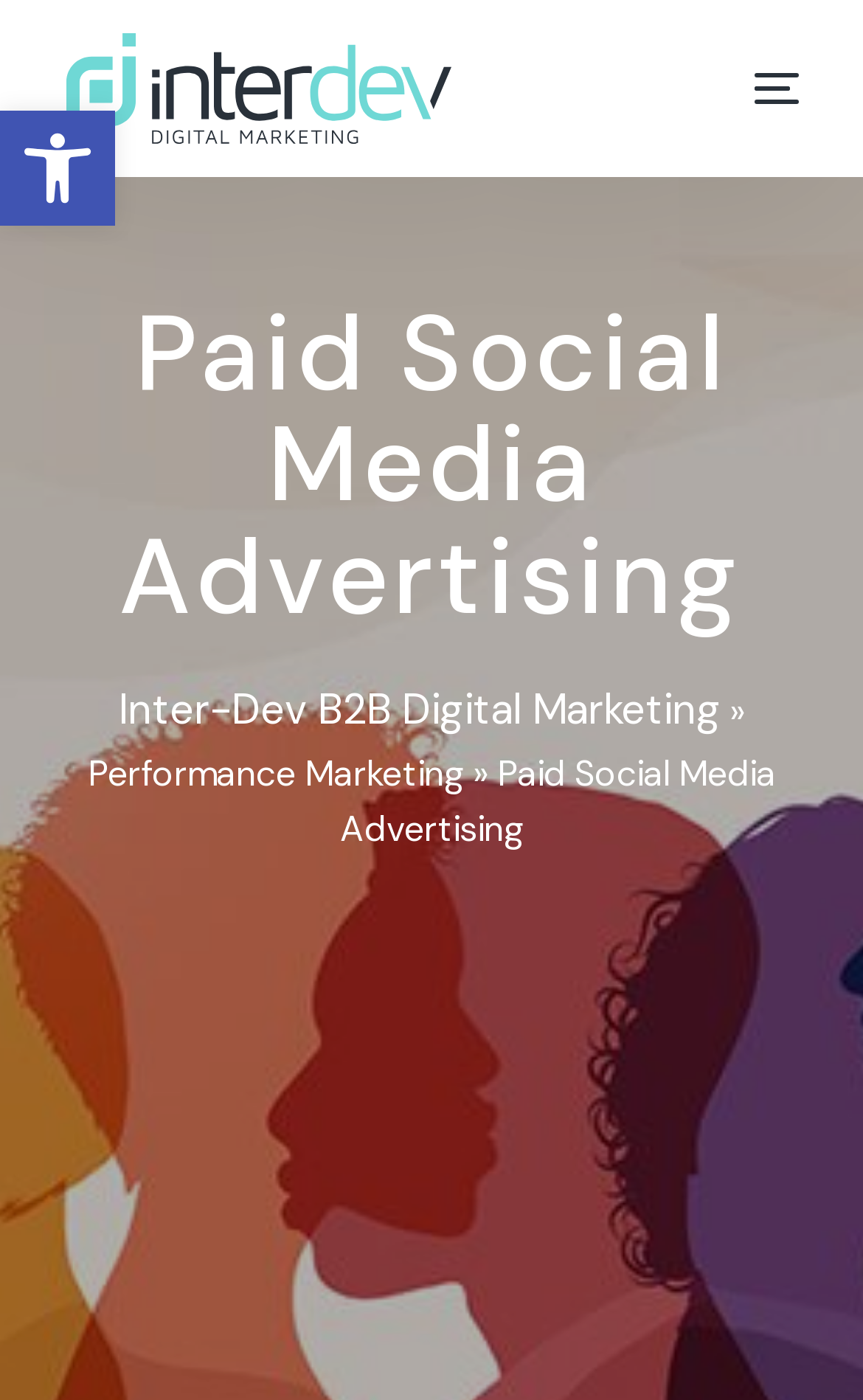Can you specify the bounding box coordinates for the region that should be clicked to fulfill this instruction: "Open accessibility tools".

[0.0, 0.079, 0.133, 0.161]